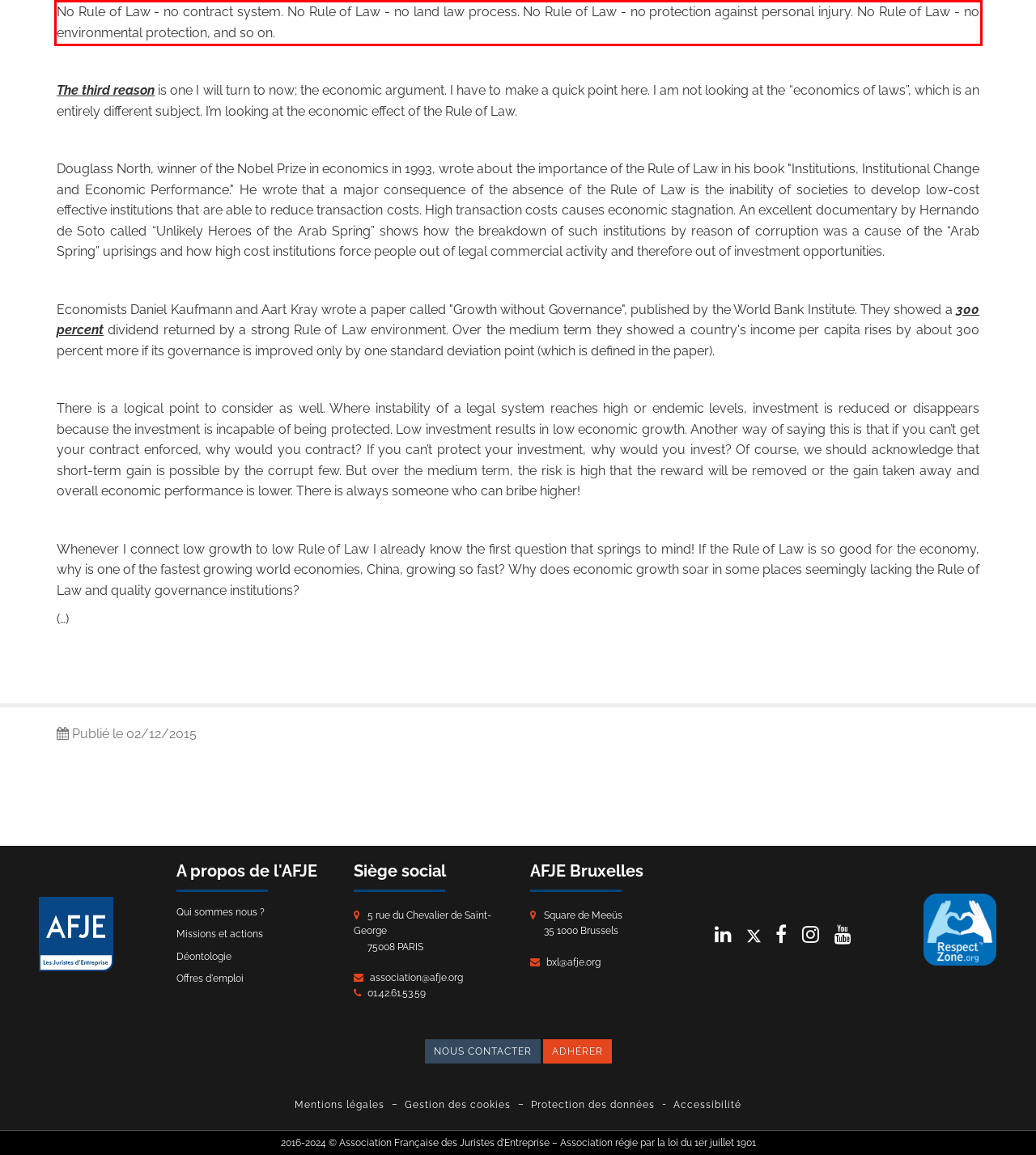Review the screenshot of the webpage and recognize the text inside the red rectangle bounding box. Provide the extracted text content.

No Rule of Law - no contract system. No Rule of Law - no land law process. No Rule of Law - no protection against personal injury. No Rule of Law - no environmental protection, and so on.